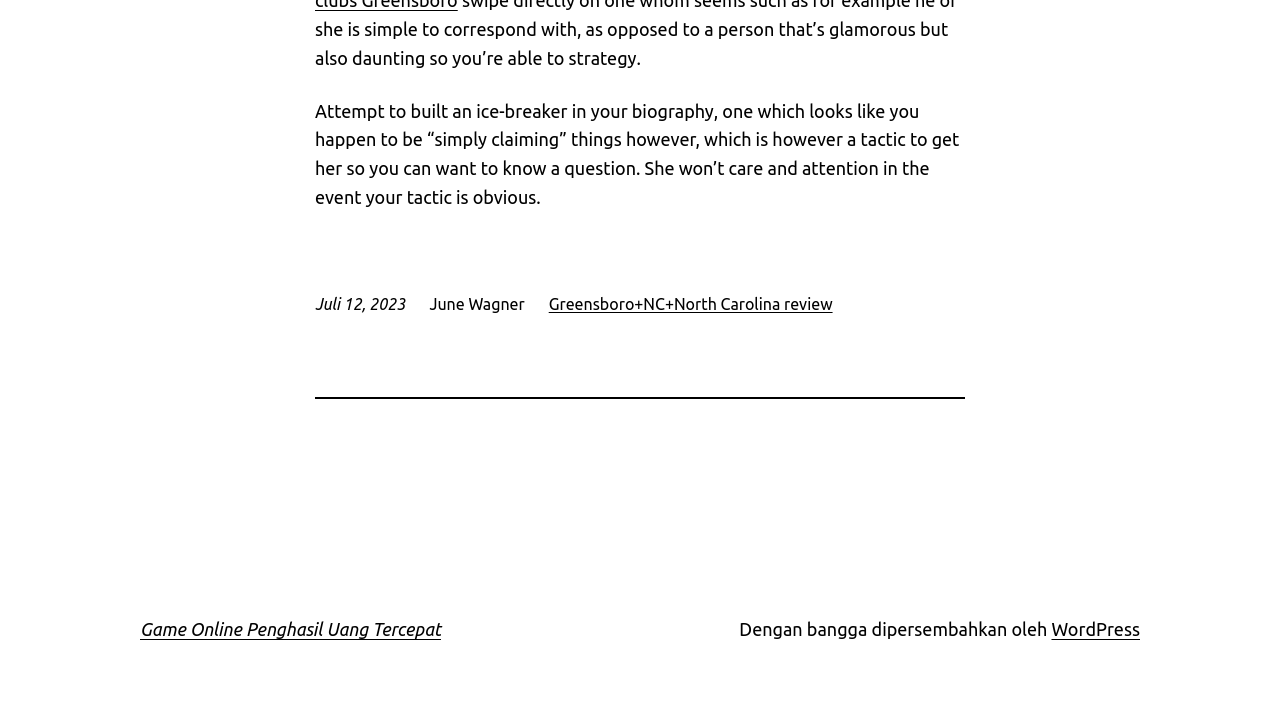Respond to the question below with a single word or phrase: Who is the author mentioned in the text?

June Wagner